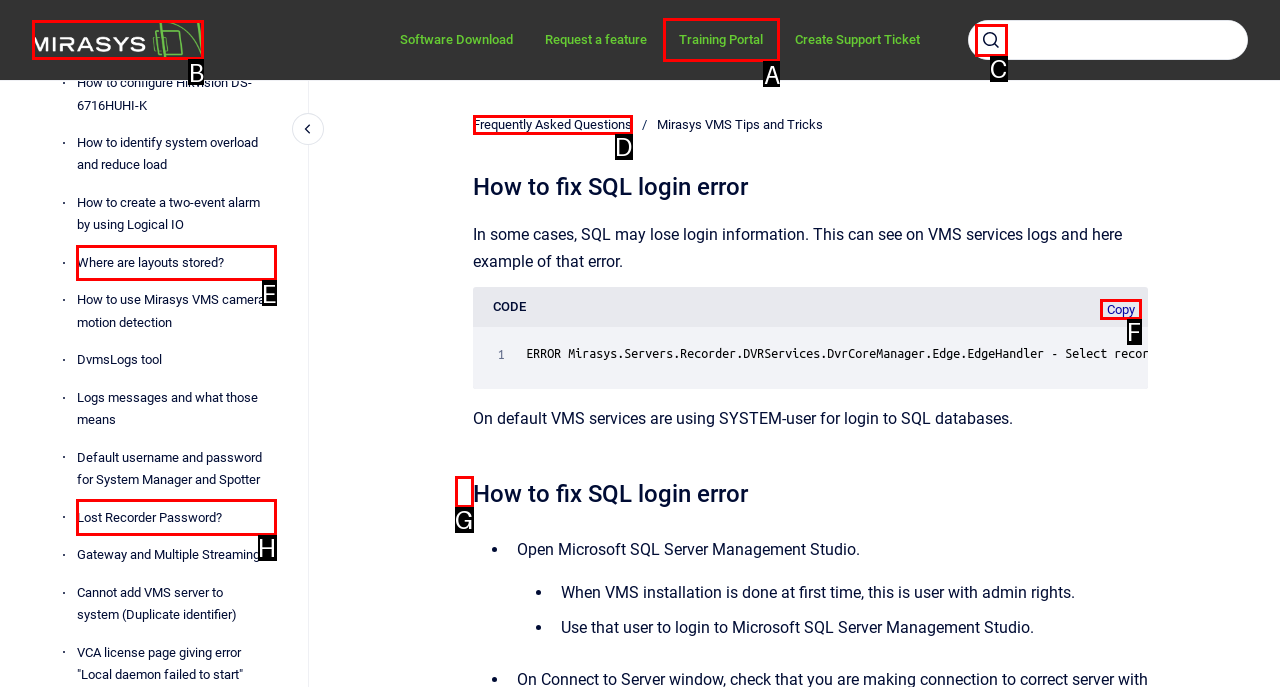Identify which HTML element to click to fulfill the following task: View training portal. Provide your response using the letter of the correct choice.

A